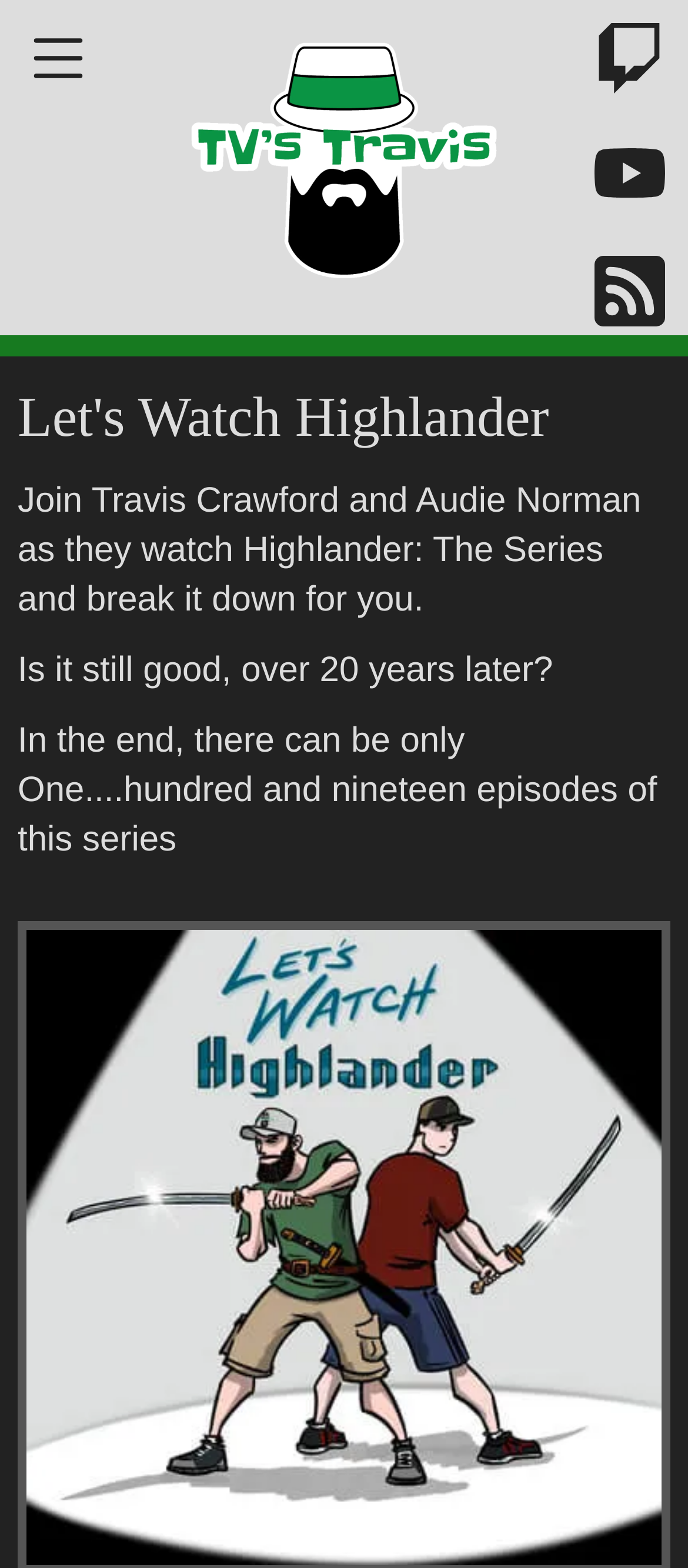Who are the hosts of the podcast?
Using the image, provide a detailed and thorough answer to the question.

The hosts of the podcast can be found in the static text element with the text 'Join Travis Crawford and Audie Norman as they watch Highlander: The Series and break it down for you.' which is located in the main content area of the webpage.